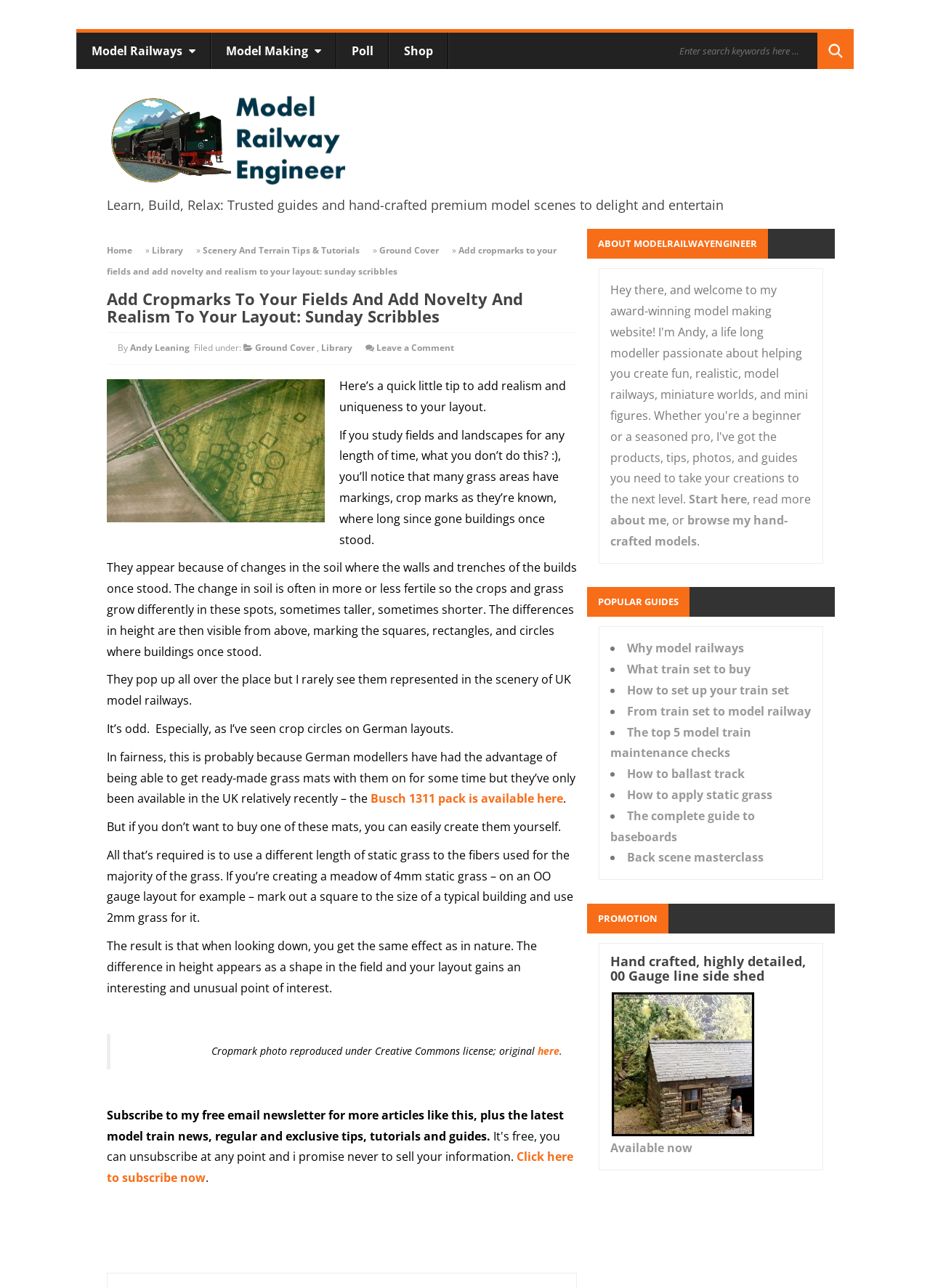Answer this question using a single word or a brief phrase:
What is the name of the website?

Model Railway Engineer